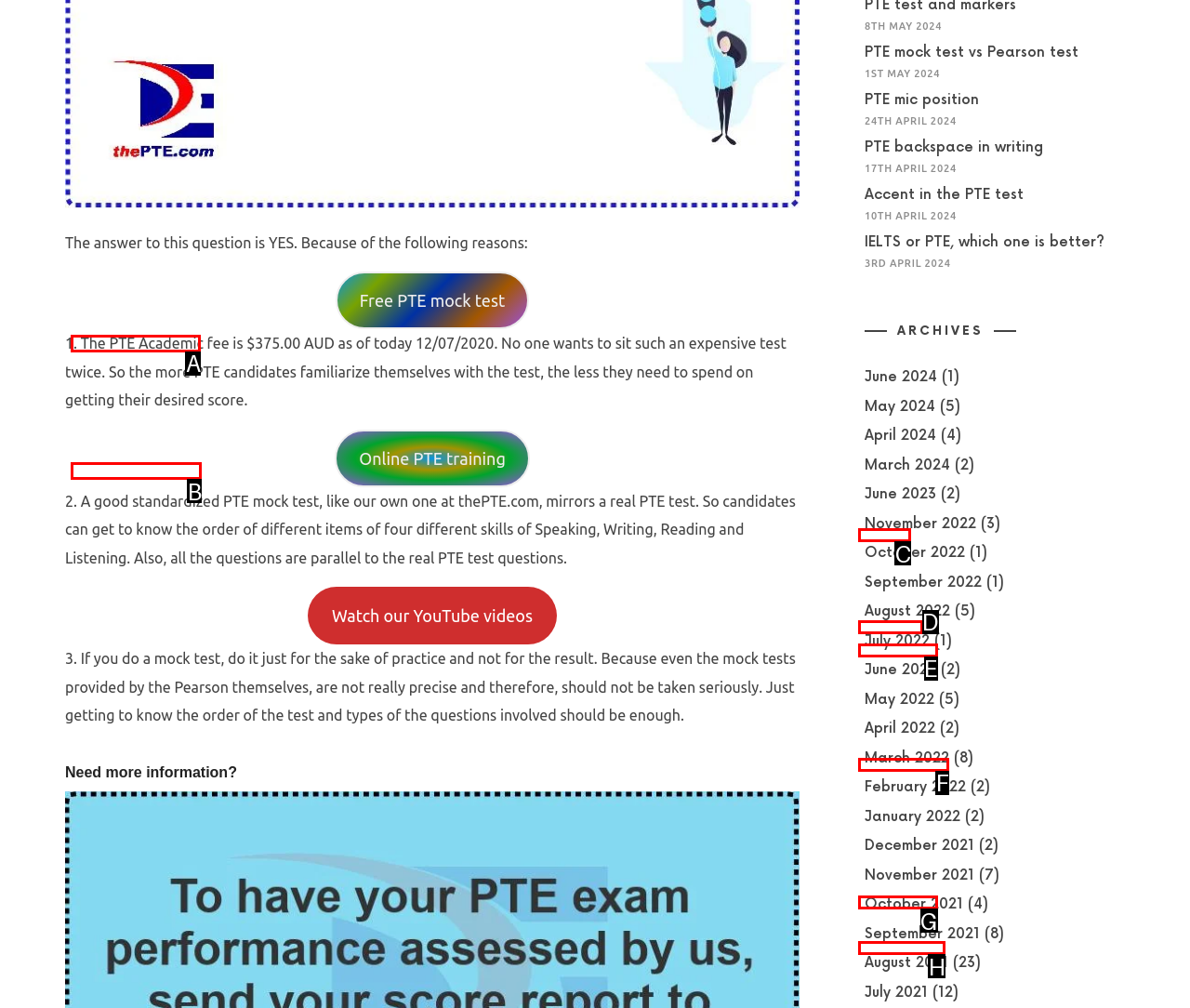From the description: Get Best Price, identify the option that best matches and reply with the letter of that option directly.

None